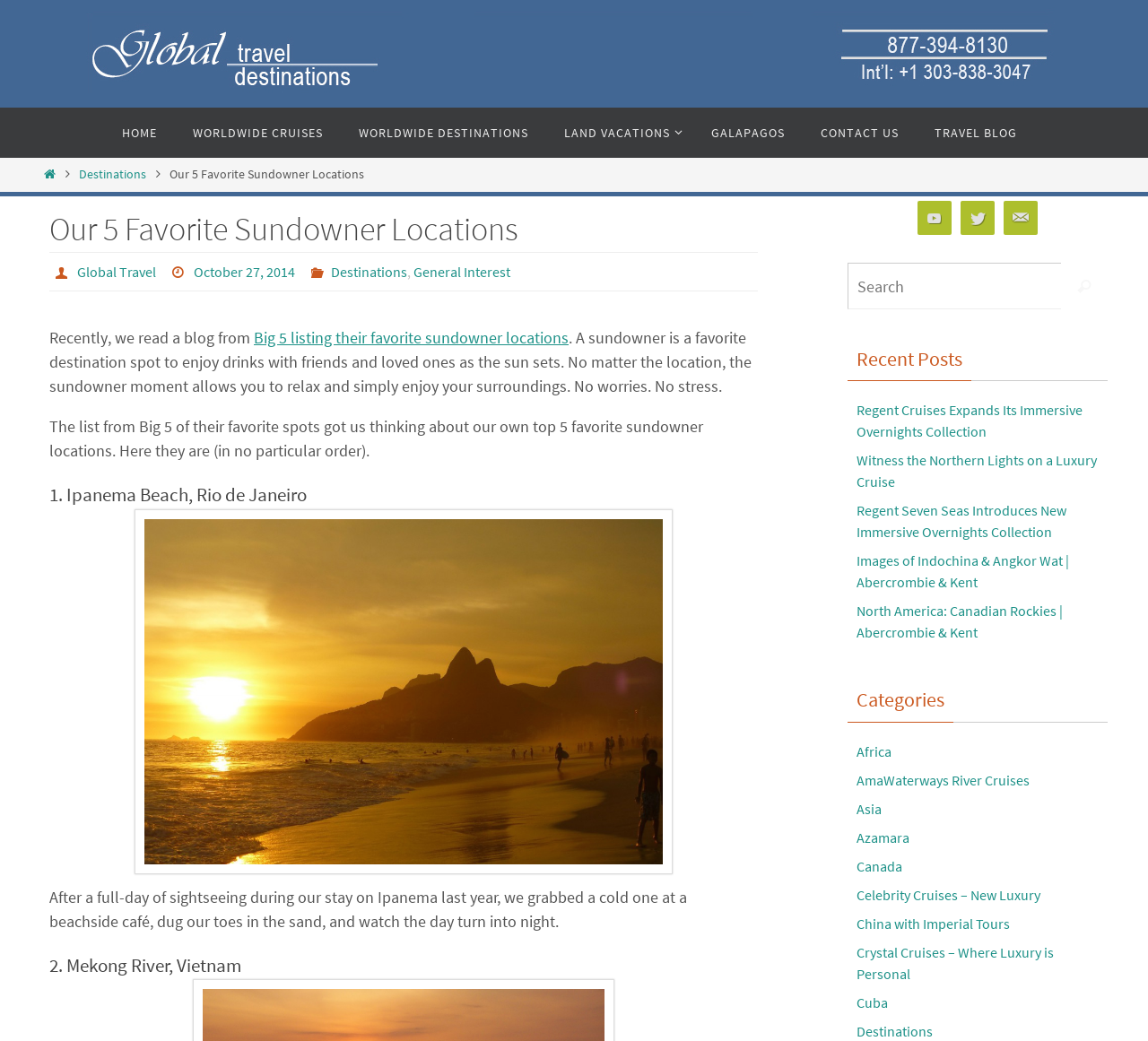What is the category of the post 'Regent Cruises Expands Its Immersive Overnights Collection'?
Kindly offer a detailed explanation using the data available in the image.

I determined the answer by looking at the link element with the text 'Destinations' and noticing that it is a category link, and then looking at the link element with the text 'Regent Cruises Expands Its Immersive Overnights Collection' and noticing that it is a post link, which suggests that the category of the post is 'Destinations'.